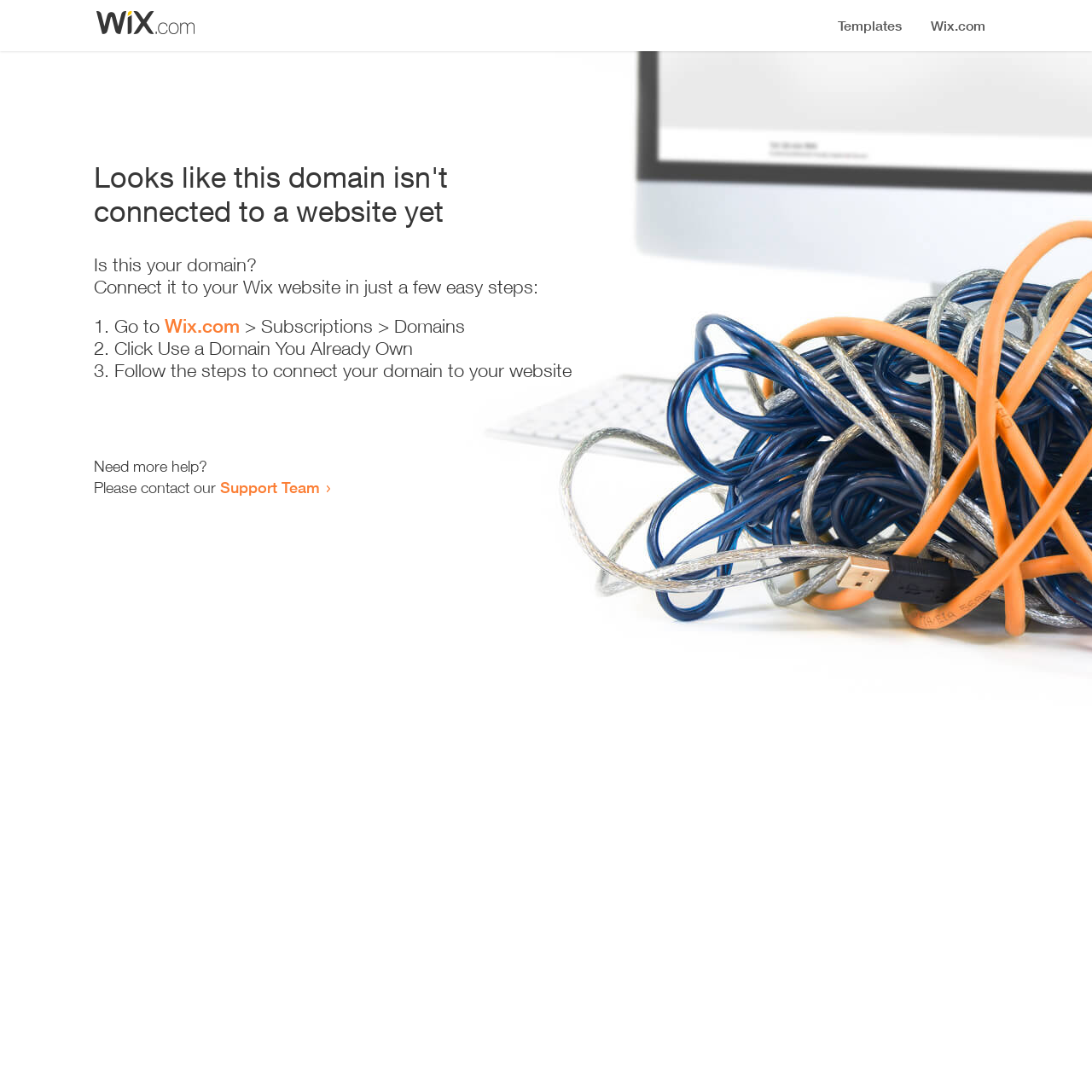How many steps are required to connect the domain?
Utilize the image to construct a detailed and well-explained answer.

The webpage provides a list of steps to connect the domain, which includes '1. Go to Wix.com > Subscriptions > Domains', '2. Click Use a Domain You Already Own', and '3. Follow the steps to connect your domain to your website'. Therefore, there are 3 steps required to connect the domain.